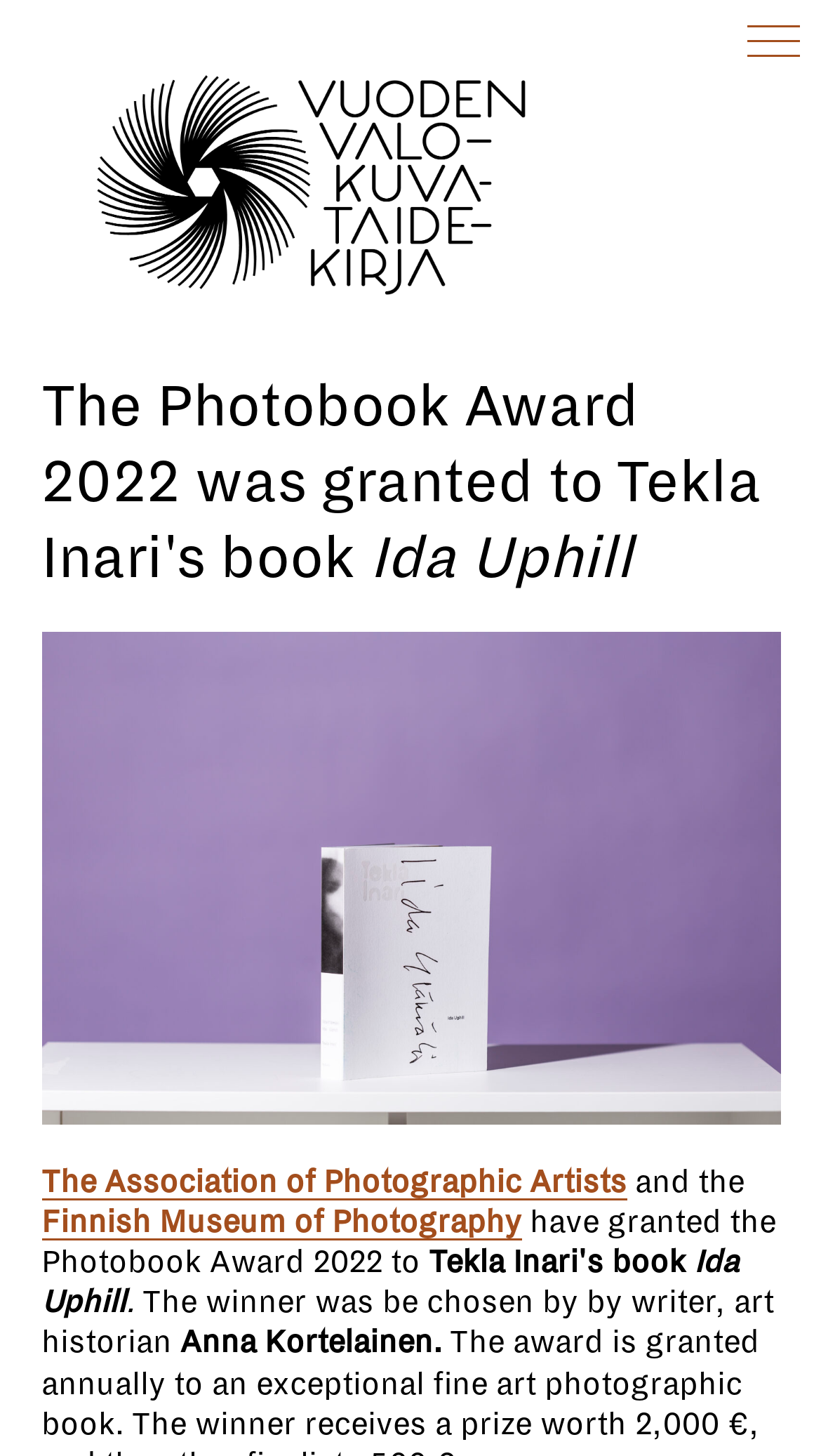What organizations granted the Photobook Award 2022?
Using the image provided, answer with just one word or phrase.

The Association of Photographic Artists and the Finnish Museum of Photography